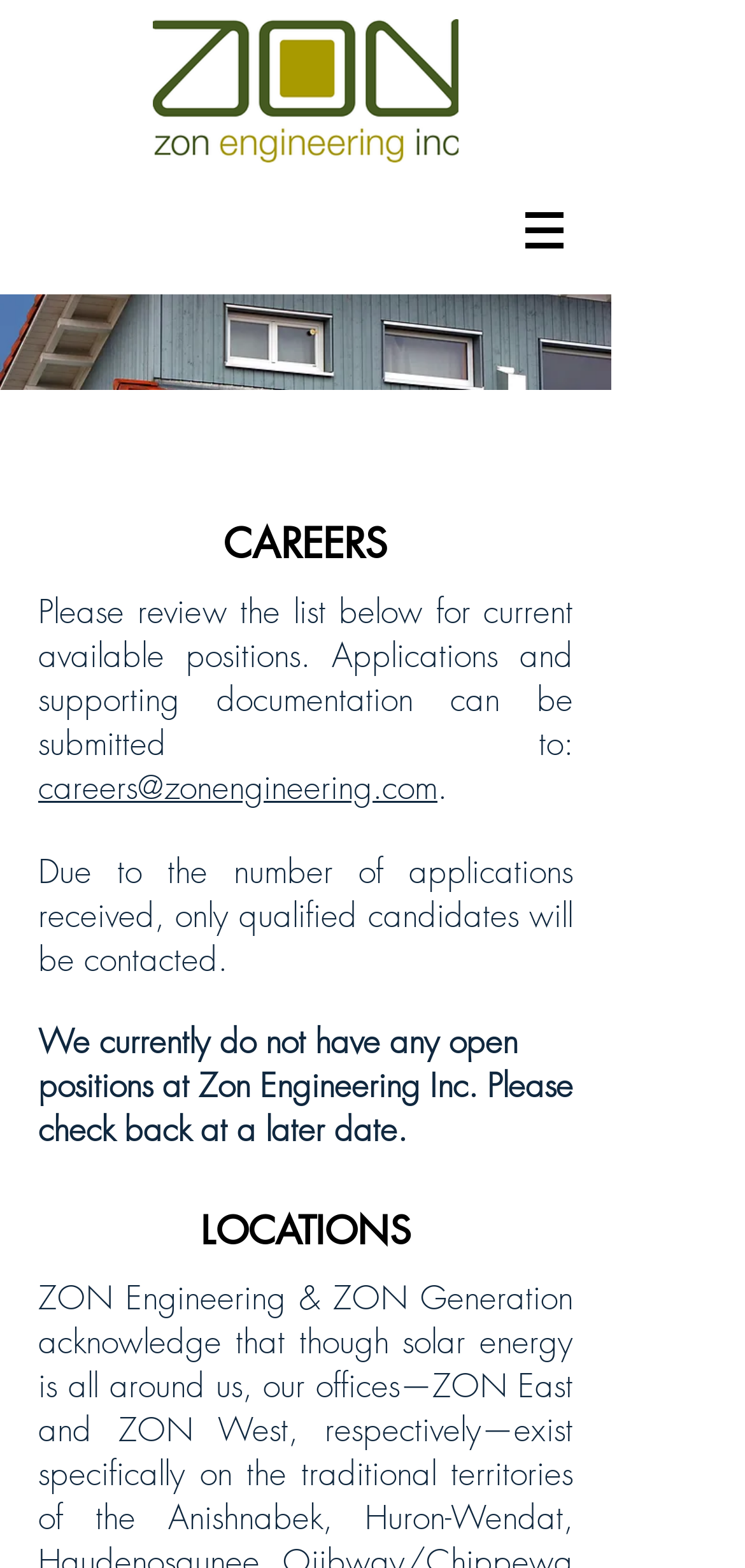What is the email address for submitting job applications?
From the details in the image, provide a complete and detailed answer to the question.

The email address is mentioned in the 'CAREERS' section of the webpage, where it says 'Applications and supporting documentation can be submitted to: careers@zonengineering.com'.